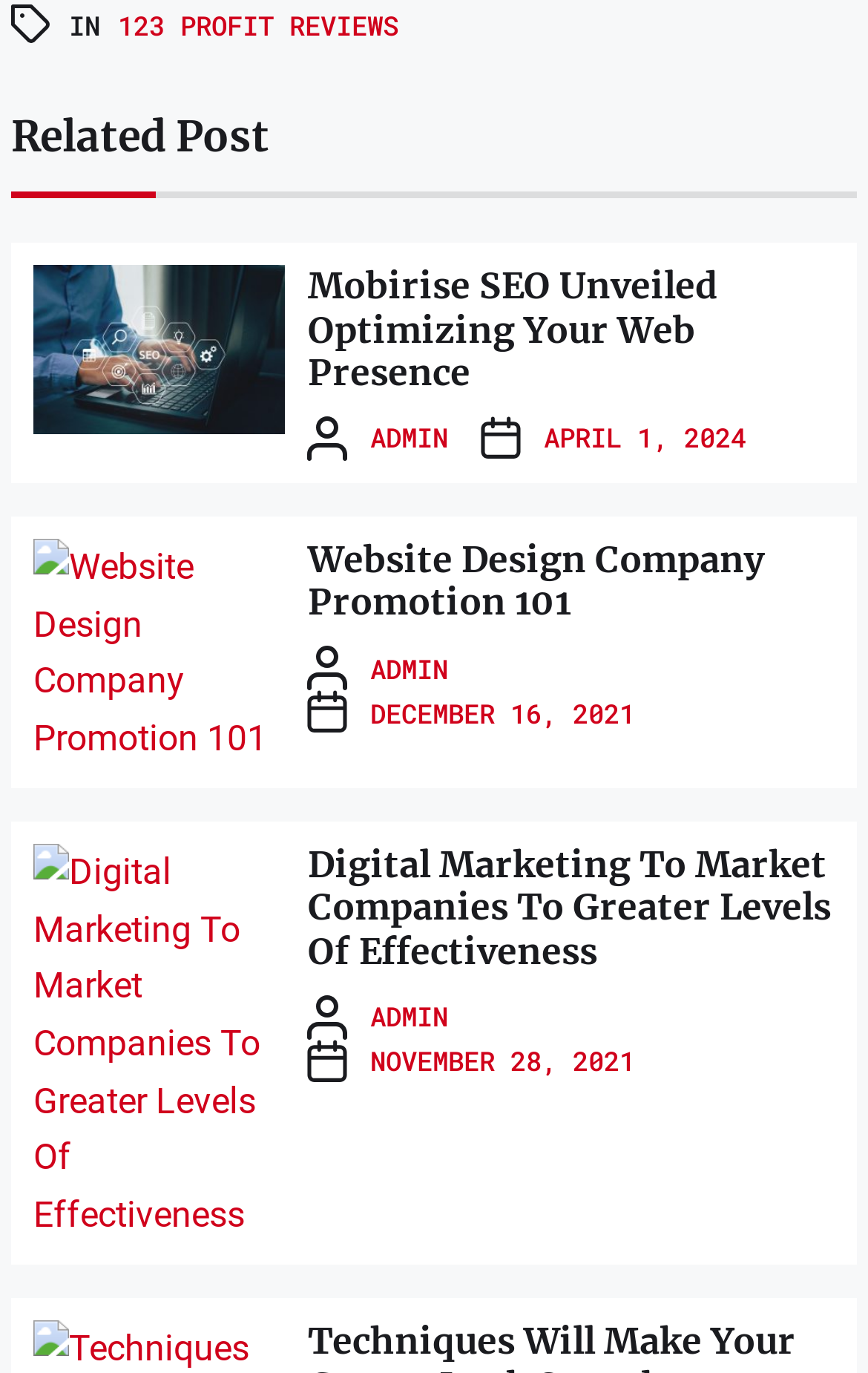What is the title of the first article?
Use the image to give a comprehensive and detailed response to the question.

I looked at the first 'article' element [224] and found a 'heading' element [516] with the text 'Mobirise SEO Unveiled Optimizing Your Web Presence', which is likely the title of the first article.